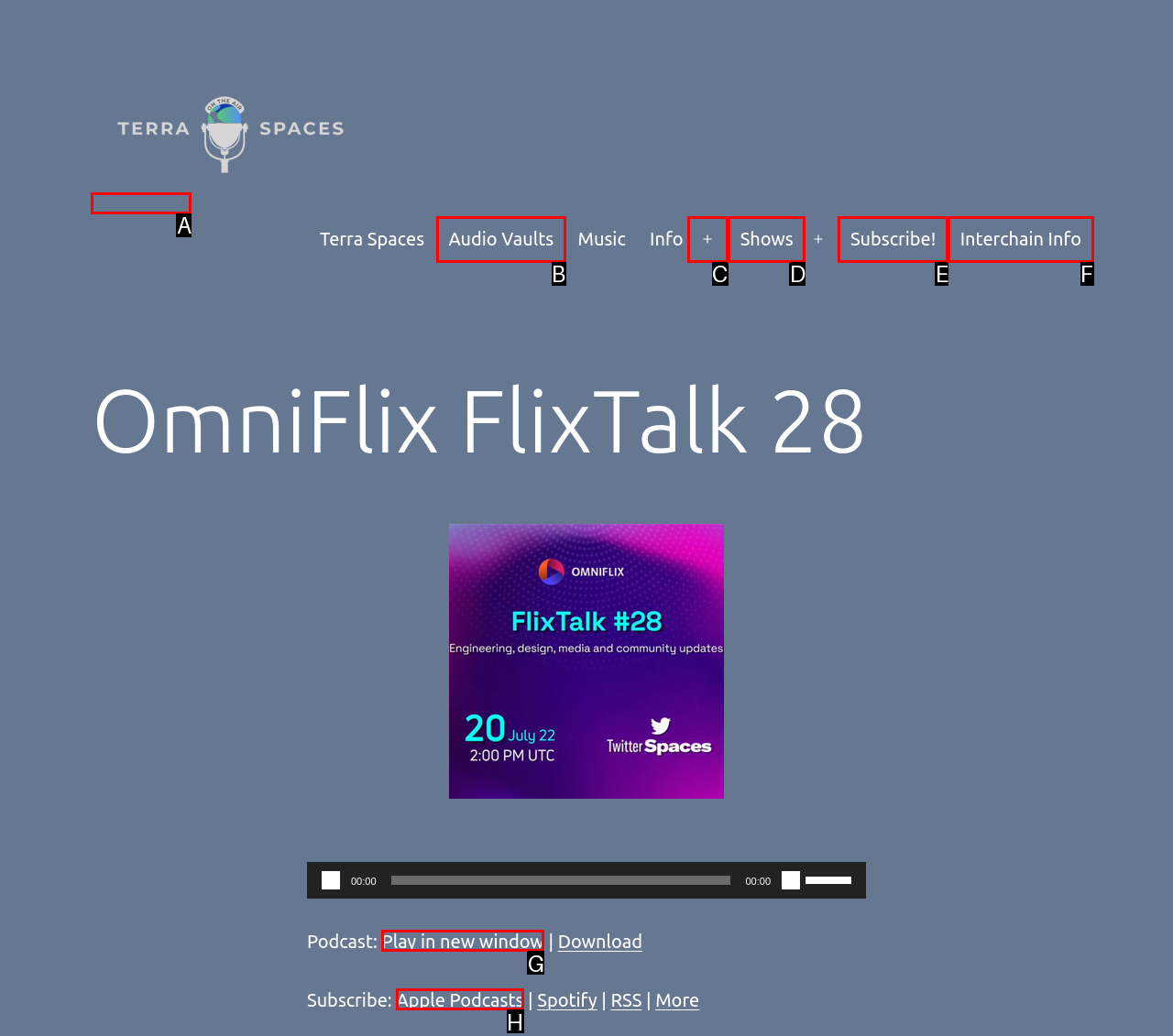Given the description: Audio Vaults, identify the corresponding option. Answer with the letter of the appropriate option directly.

B